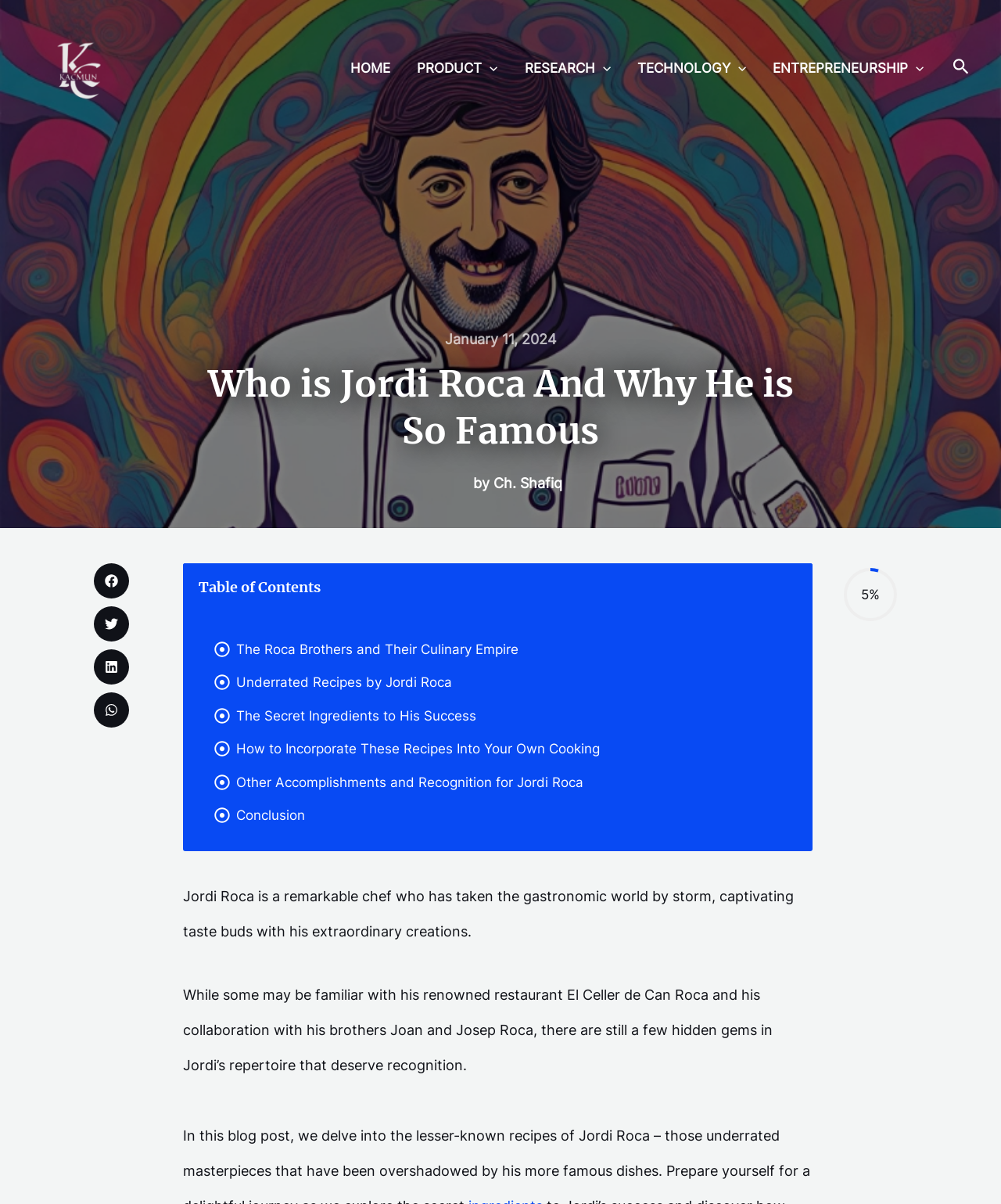Locate the bounding box coordinates of the element's region that should be clicked to carry out the following instruction: "Toggle the PRODUCT menu". The coordinates need to be four float numbers between 0 and 1, i.e., [left, top, right, bottom].

[0.403, 0.031, 0.511, 0.083]